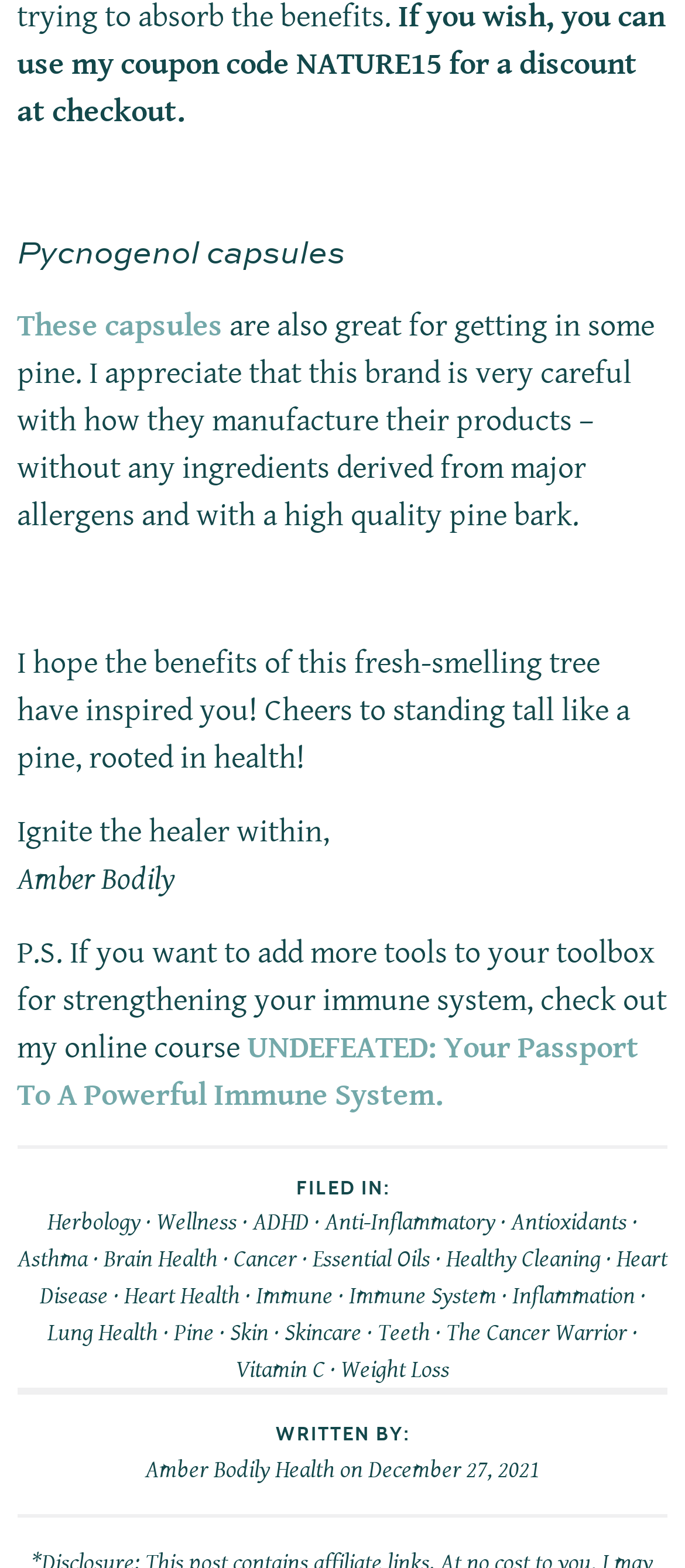Please find the bounding box coordinates in the format (top-left x, top-left y, bottom-right x, bottom-right y) for the given element description. Ensure the coordinates are floating point numbers between 0 and 1. Description: Healthy Cleaning

[0.651, 0.791, 0.877, 0.814]